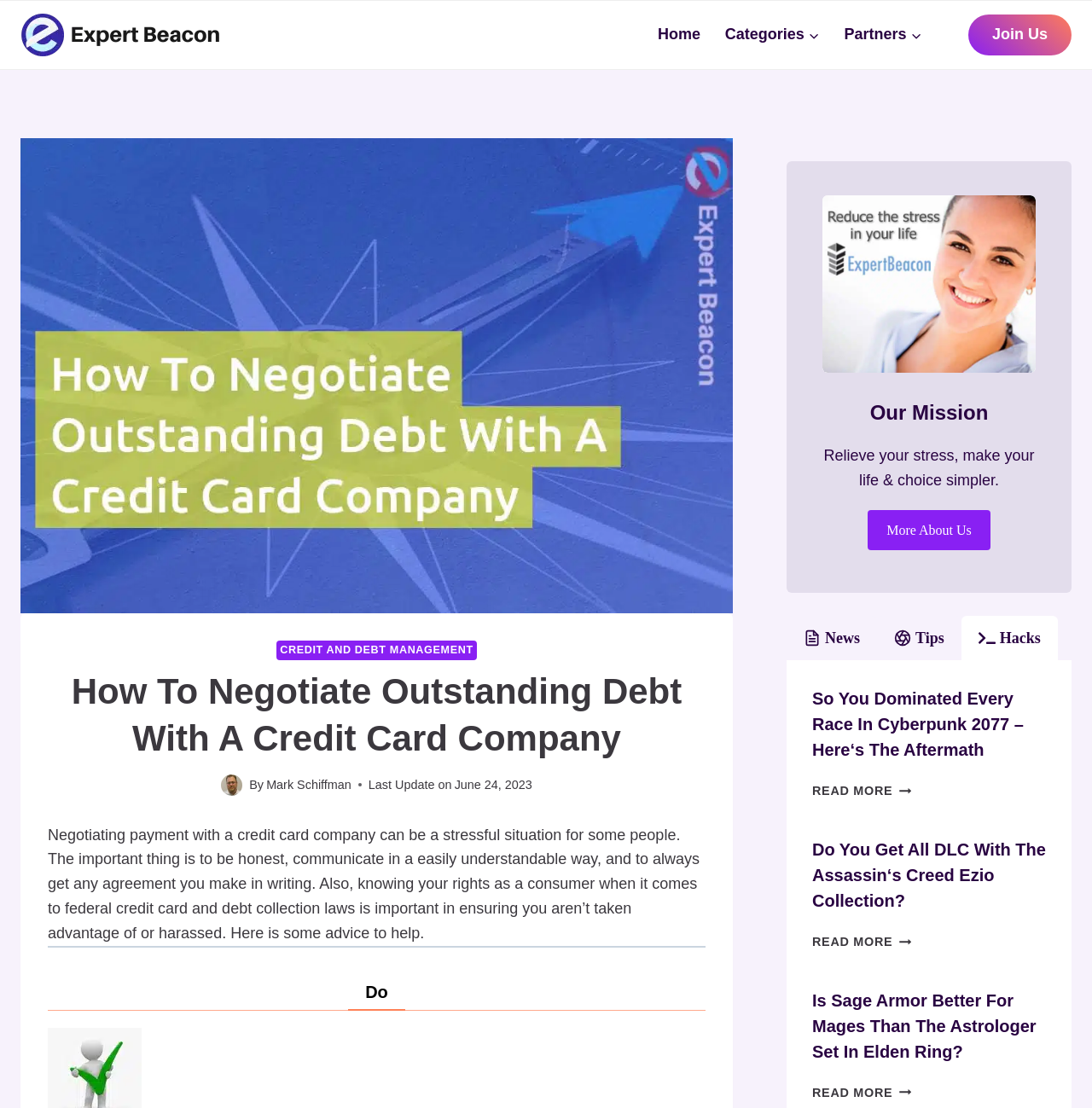Answer briefly with one word or phrase:
What is the last update date of the article 'How To Negotiate Outstanding Debt With A Credit Card Company'?

June 24, 2023